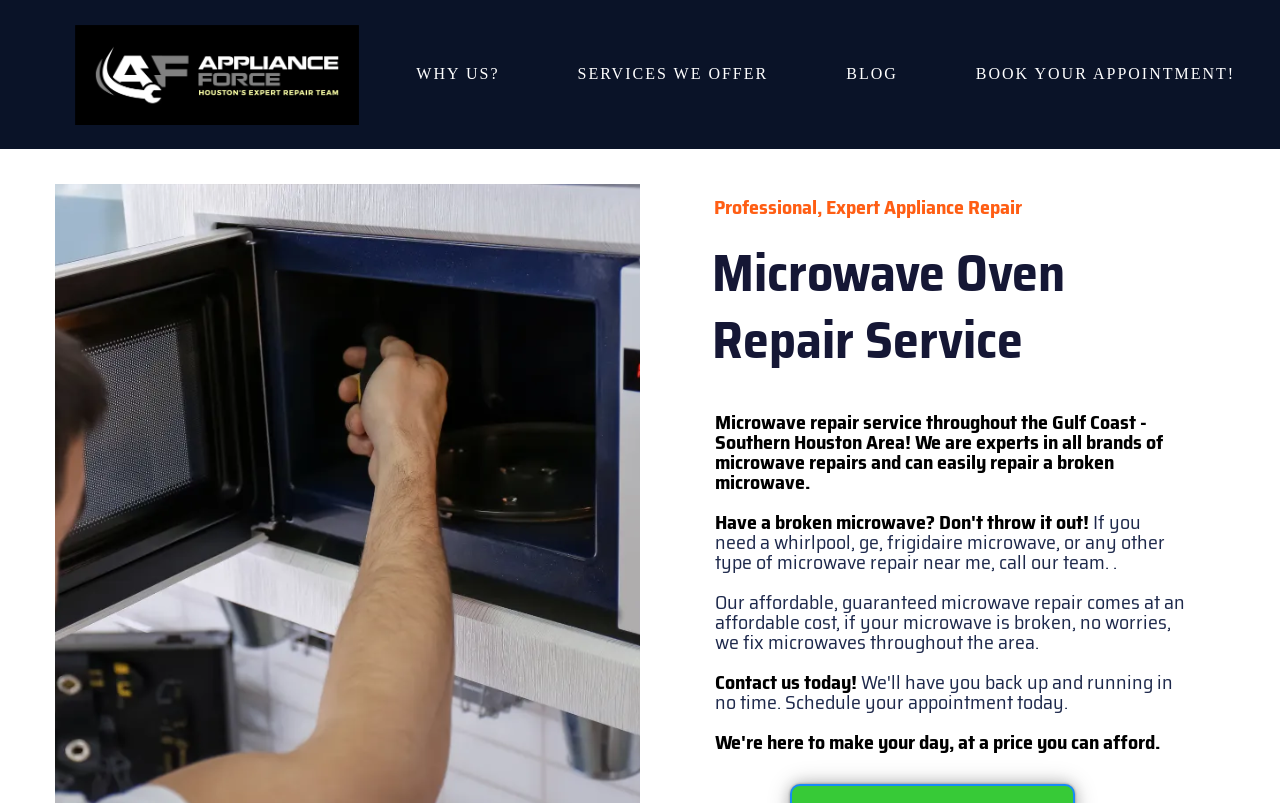What is the company's area of service?
Based on the image, please offer an in-depth response to the question.

The area of service is mentioned in the text 'Microwave repair service throughout the Gulf Coast - Southern Houston Area! We are experts in all brands of microwave repairs and can easily repair a broken microwave.' which is located below the heading 'Microwave Oven Repair Service'.